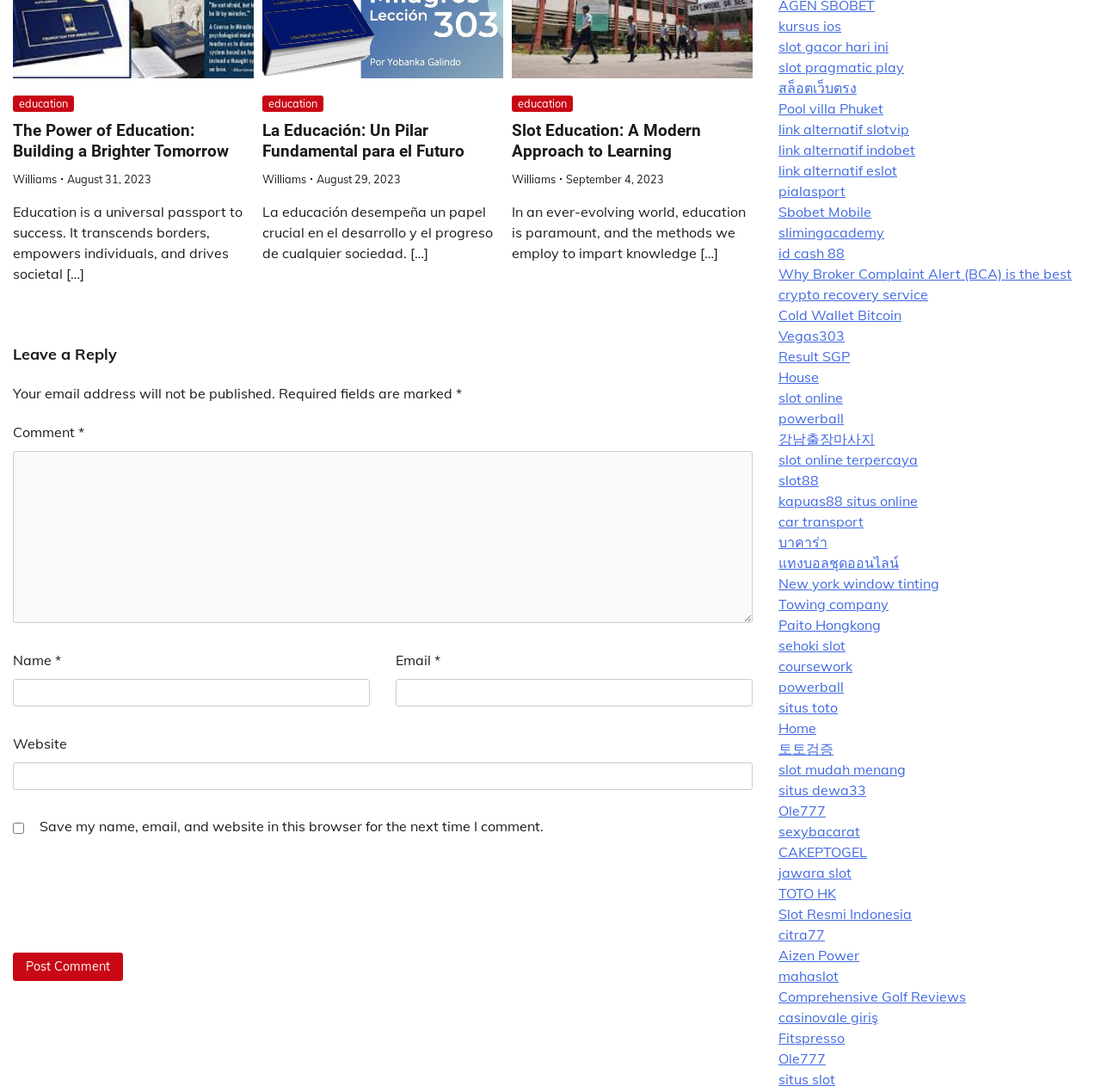Determine the bounding box coordinates (top-left x, top-left y, bottom-right x, bottom-right y) of the UI element described in the following text: Sbobet Mobile

[0.707, 0.186, 0.791, 0.202]